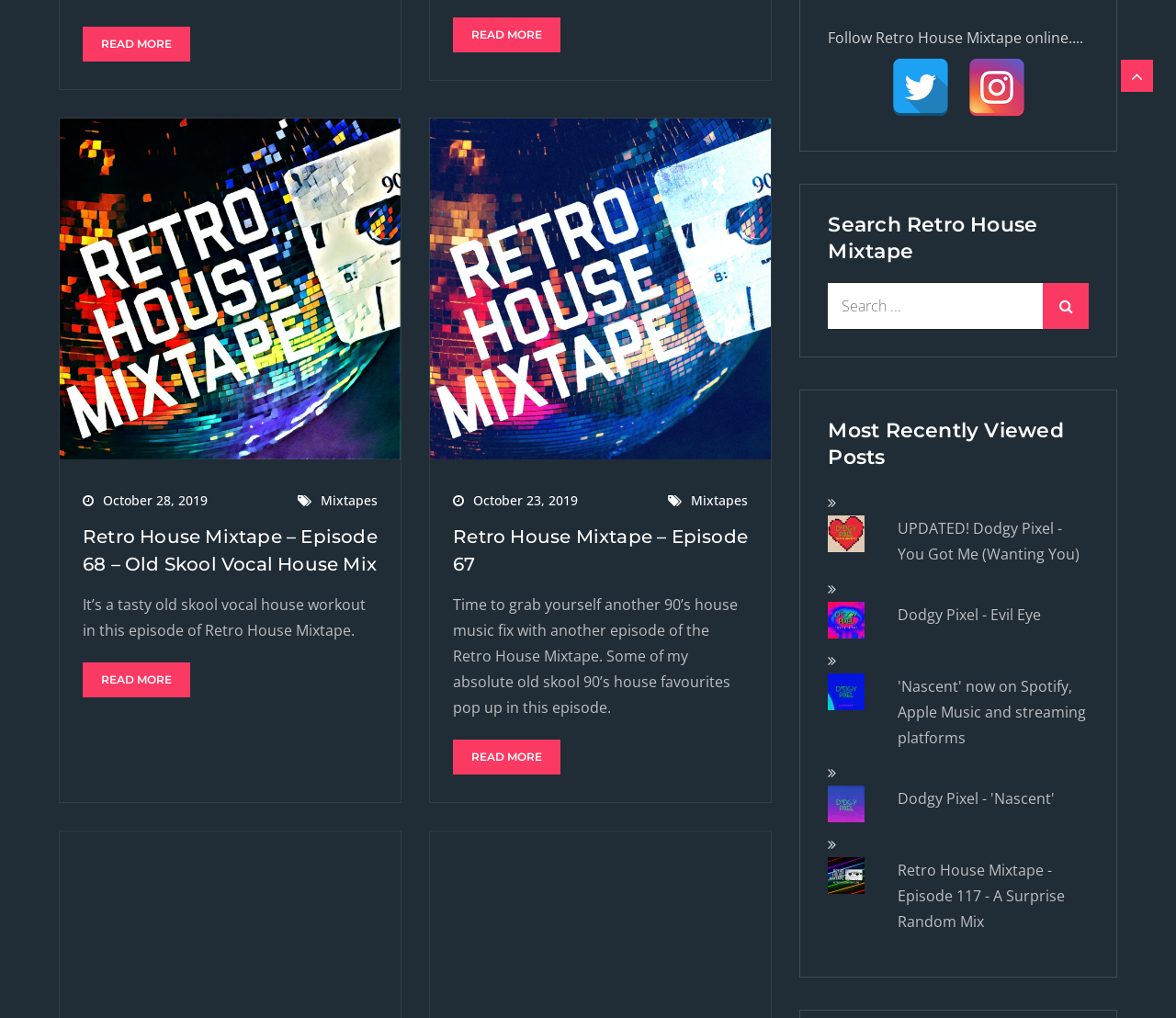Please identify the bounding box coordinates of the element on the webpage that should be clicked to follow this instruction: "Click the 'READ MORE' link". The bounding box coordinates should be given as four float numbers between 0 and 1, formatted as [left, top, right, bottom].

[0.07, 0.026, 0.162, 0.06]